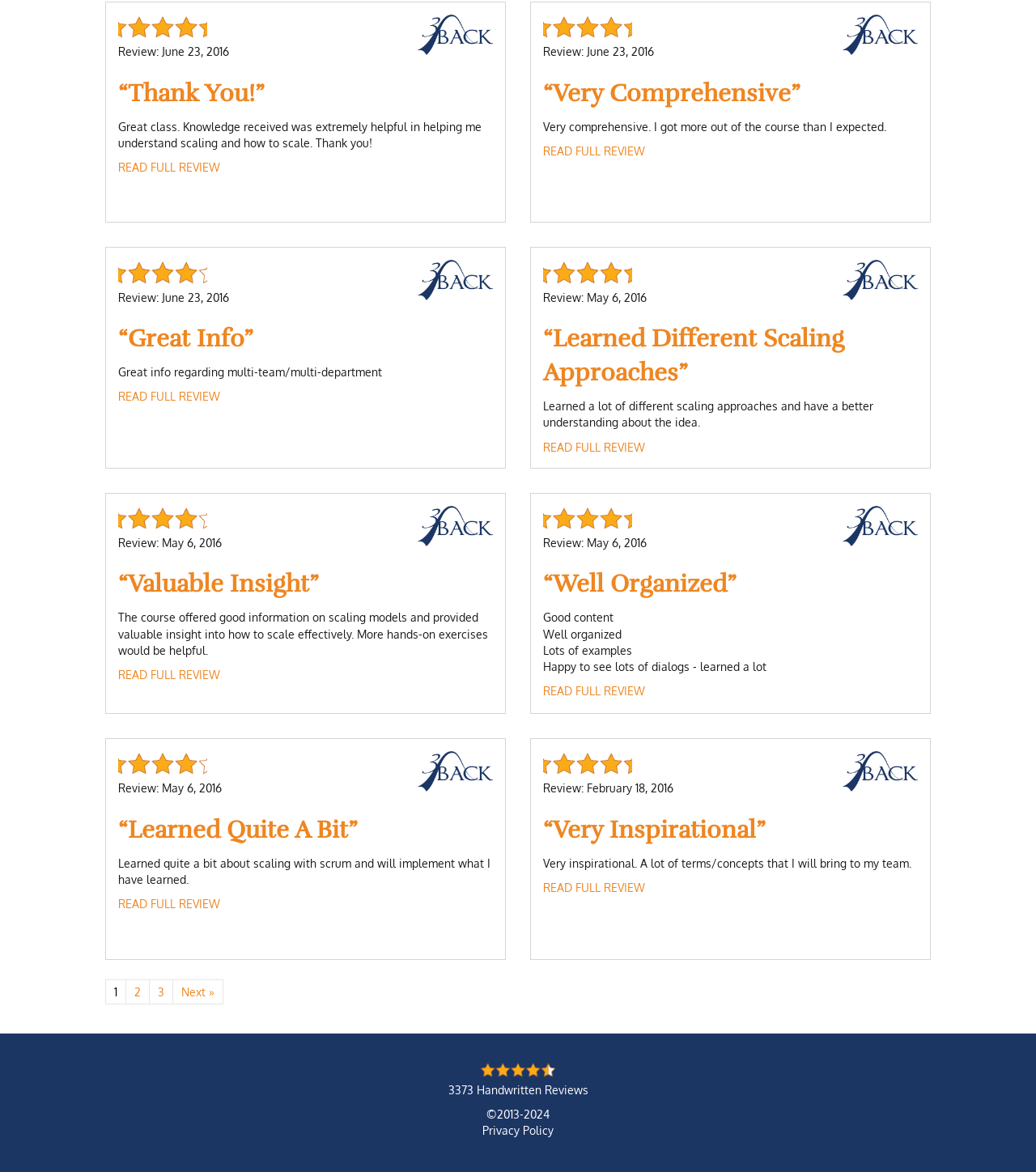Given the description of a UI element: "3", identify the bounding box coordinates of the matching element in the webpage screenshot.

[0.144, 0.835, 0.166, 0.857]